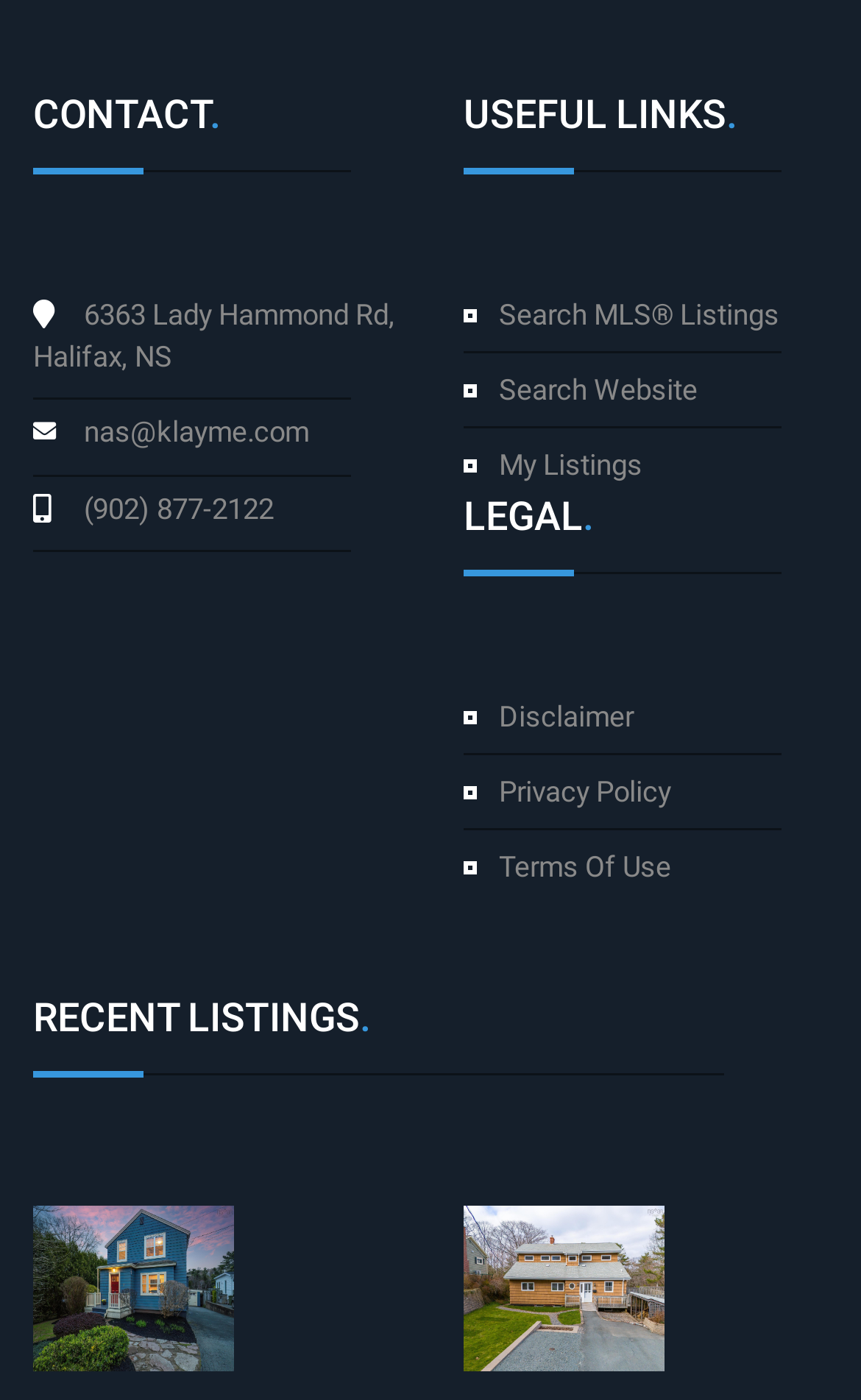Summarize the webpage with intricate details.

This webpage appears to be a contact page for a real estate agent or company. At the top left, there is a heading that reads "CONTACT." Below this heading, the agent's address, "6363 Lady Hammond Rd, Halifax, NS", is displayed. Next to the address, there is a link to the agent's email, "nas@klayme.com", and their phone number, "(902) 877-2122".

On the right side of the page, there are three headings: "USEFUL LINKS", "LEGAL", and "RECENT LISTINGS". Under "USEFUL LINKS", there are three links: "Search MLS® Listings", "Search Website", and "My Listings". Under "LEGAL", there are three links: "Disclaimer", "Privacy Policy", and "Terms Of Use".

At the bottom of the page, under the "RECENT LISTINGS" heading, there are two images of recent listings, each with a caption describing the property, including the address and MLS number. The first image is positioned on the left side, and the second image is positioned on the right side.